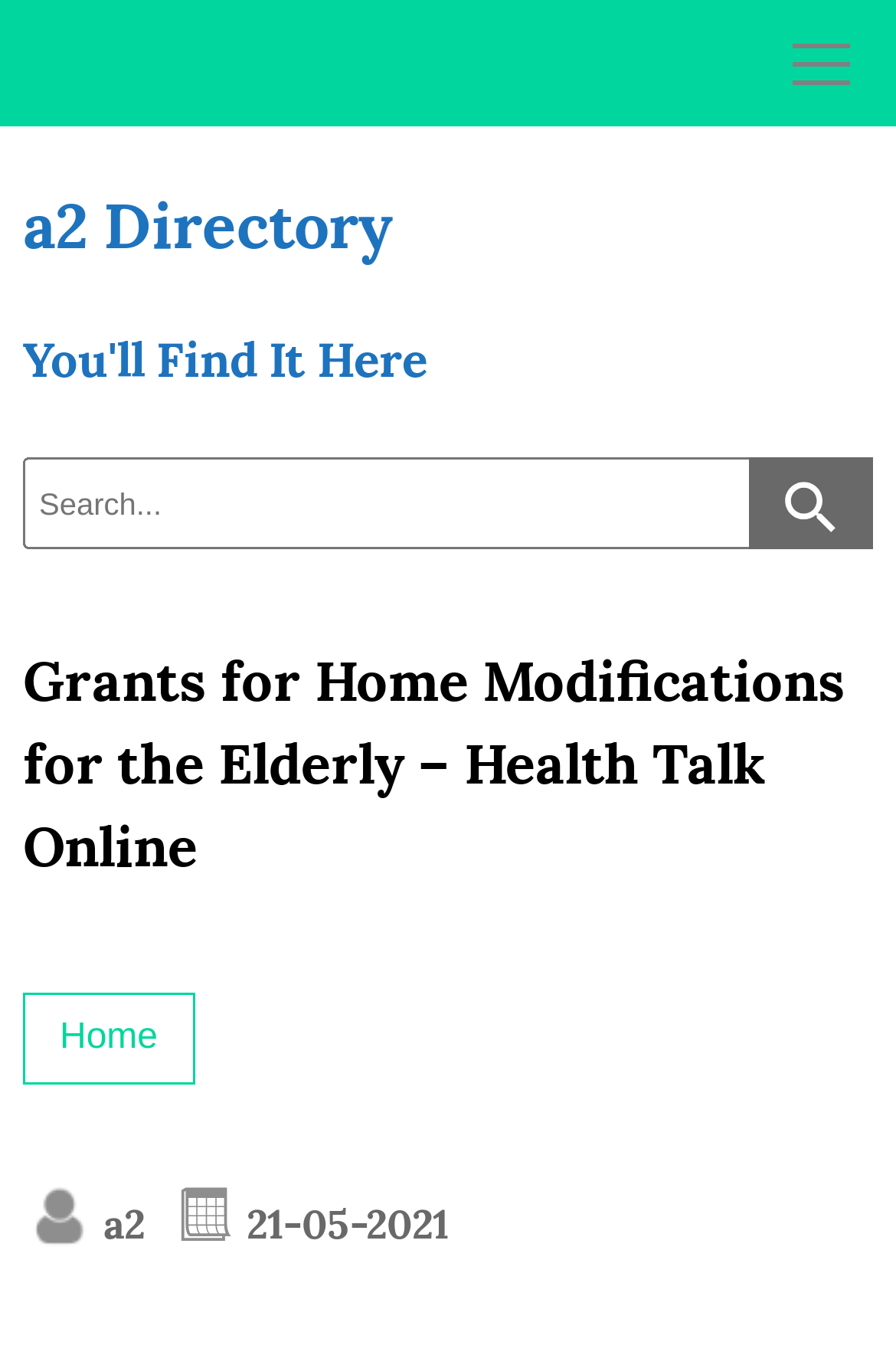What is the date of the latest update on this webpage?
Please provide a comprehensive and detailed answer to the question.

The link text at the bottom of the webpage indicates that the latest update was on 21-05-2021, suggesting that the webpage's content may have been updated or modified on that date.